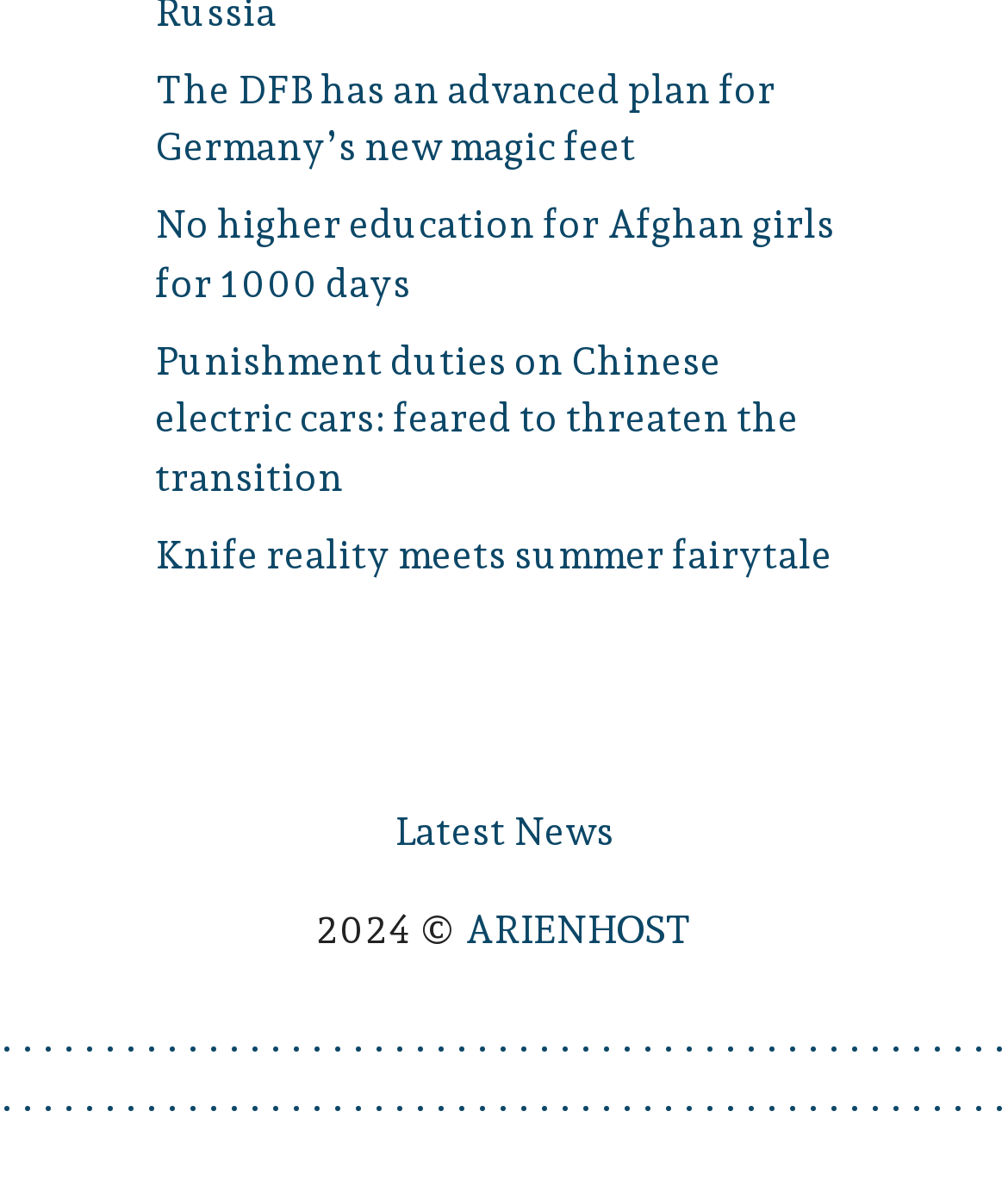What is the topic of the first link?
We need a detailed and meticulous answer to the question.

The first link on the webpage has the text 'The DFB has an advanced plan for Germany’s new magic feet'. Based on this text, it can be inferred that the topic of the first link is related to the DFB's plan.